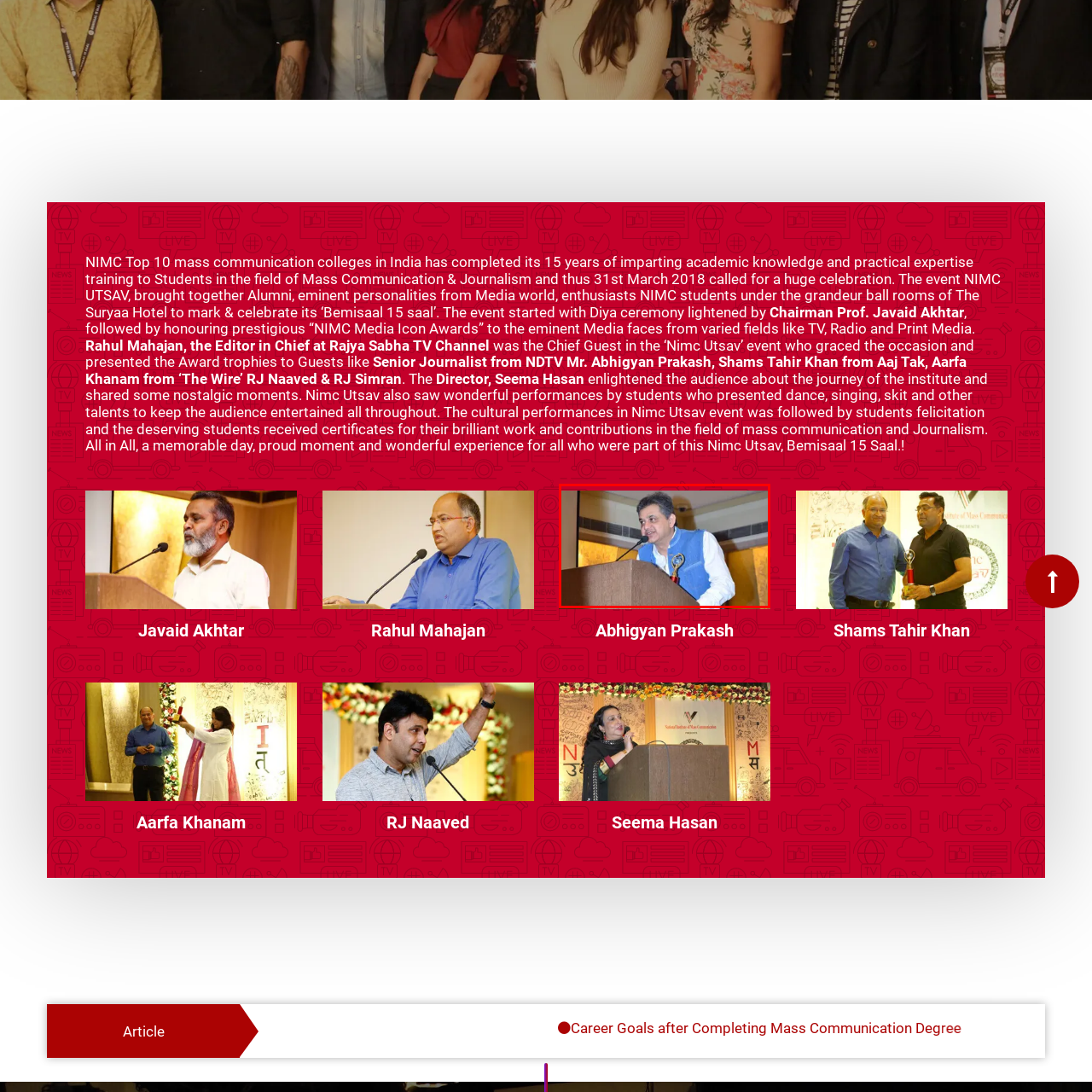Observe the image segment inside the red bounding box and answer concisely with a single word or phrase: Where is the event being held?

The Suryaa Hotel